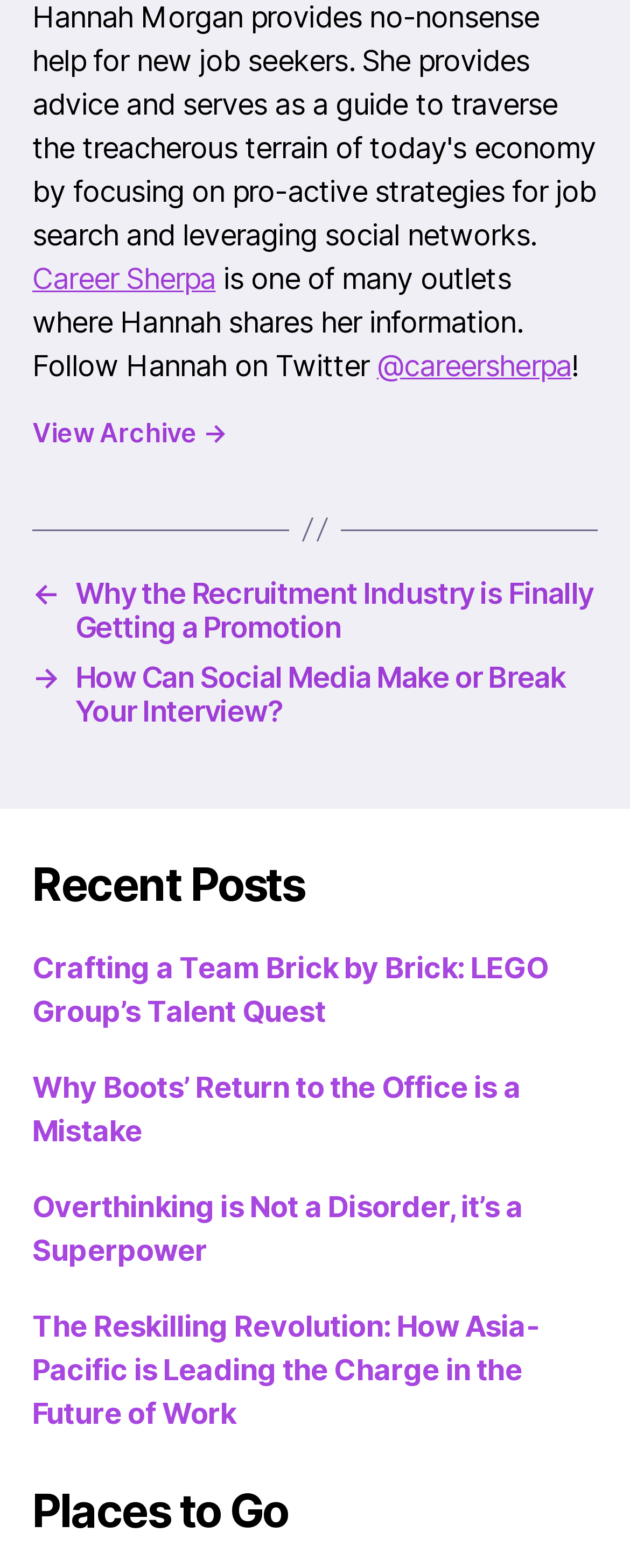Please locate the bounding box coordinates of the element that should be clicked to achieve the given instruction: "Donate Sailboat MS".

None